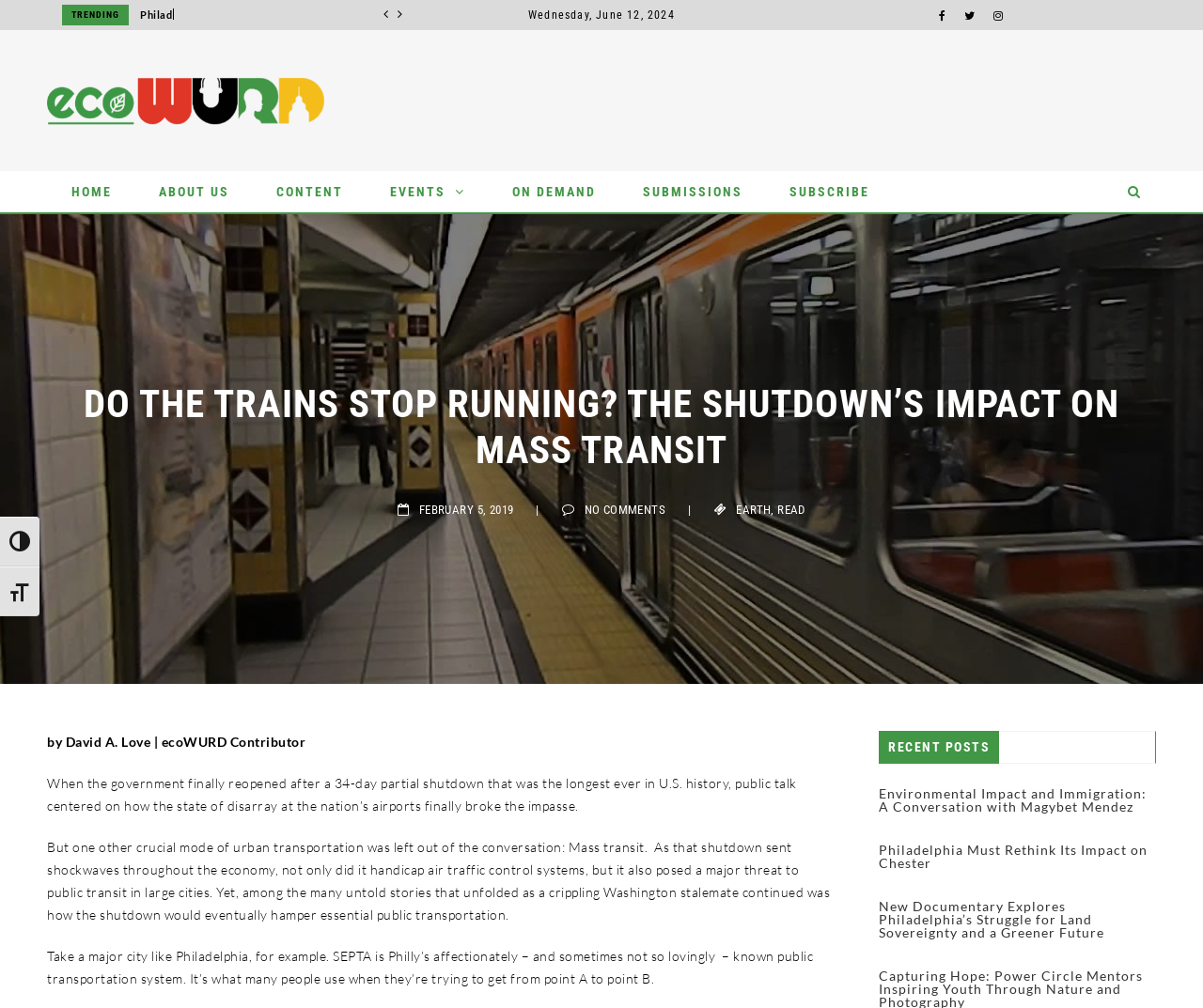Find the bounding box coordinates for the element that must be clicked to complete the instruction: "Click the 'About Us' link". The coordinates should be four float numbers between 0 and 1, indicated as [left, top, right, bottom].

None